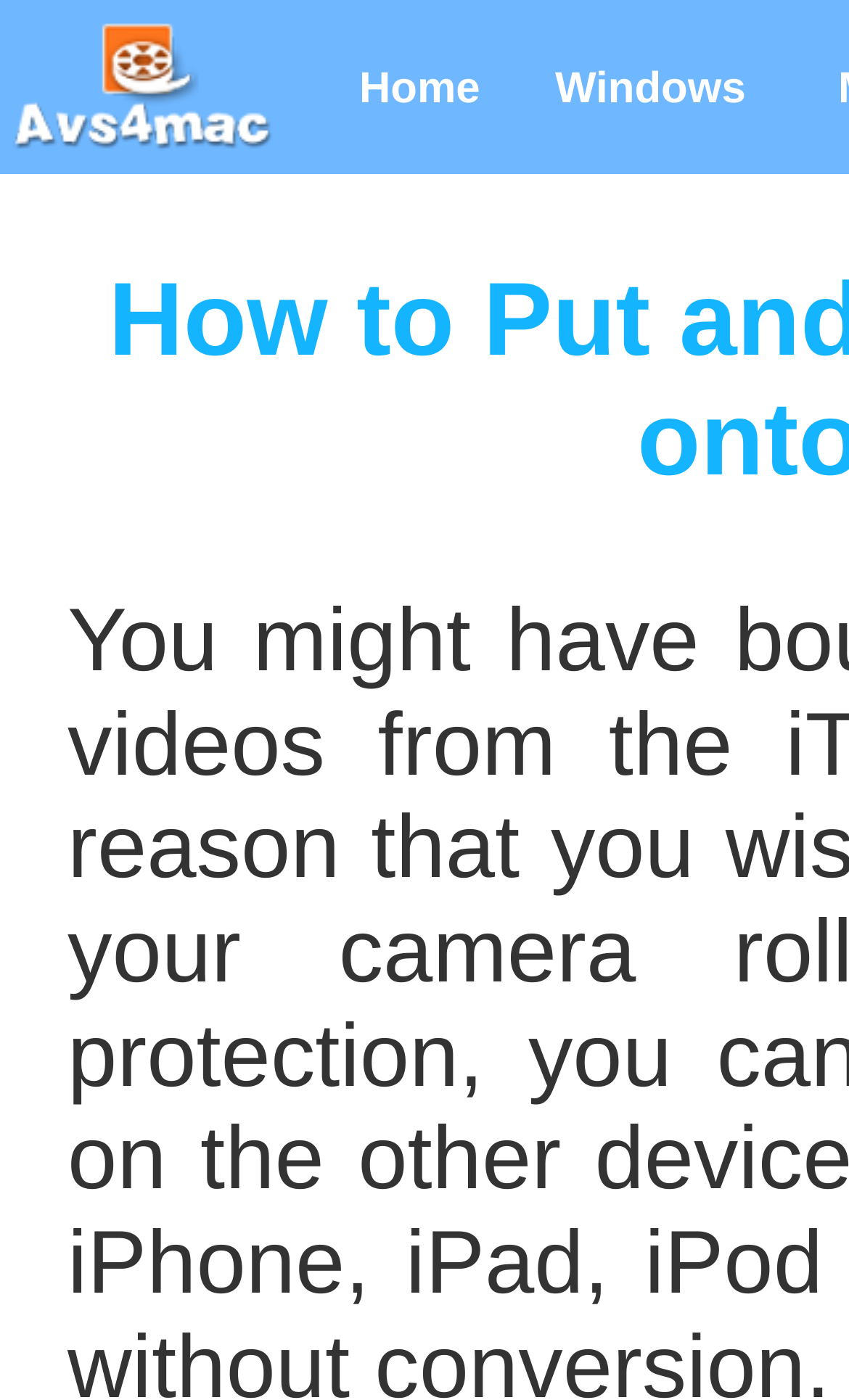For the given element description Home, determine the bounding box coordinates of the UI element. The coordinates should follow the format (top-left x, top-left y, bottom-right x, bottom-right y) and be within the range of 0 to 1.

[0.423, 0.047, 0.566, 0.081]